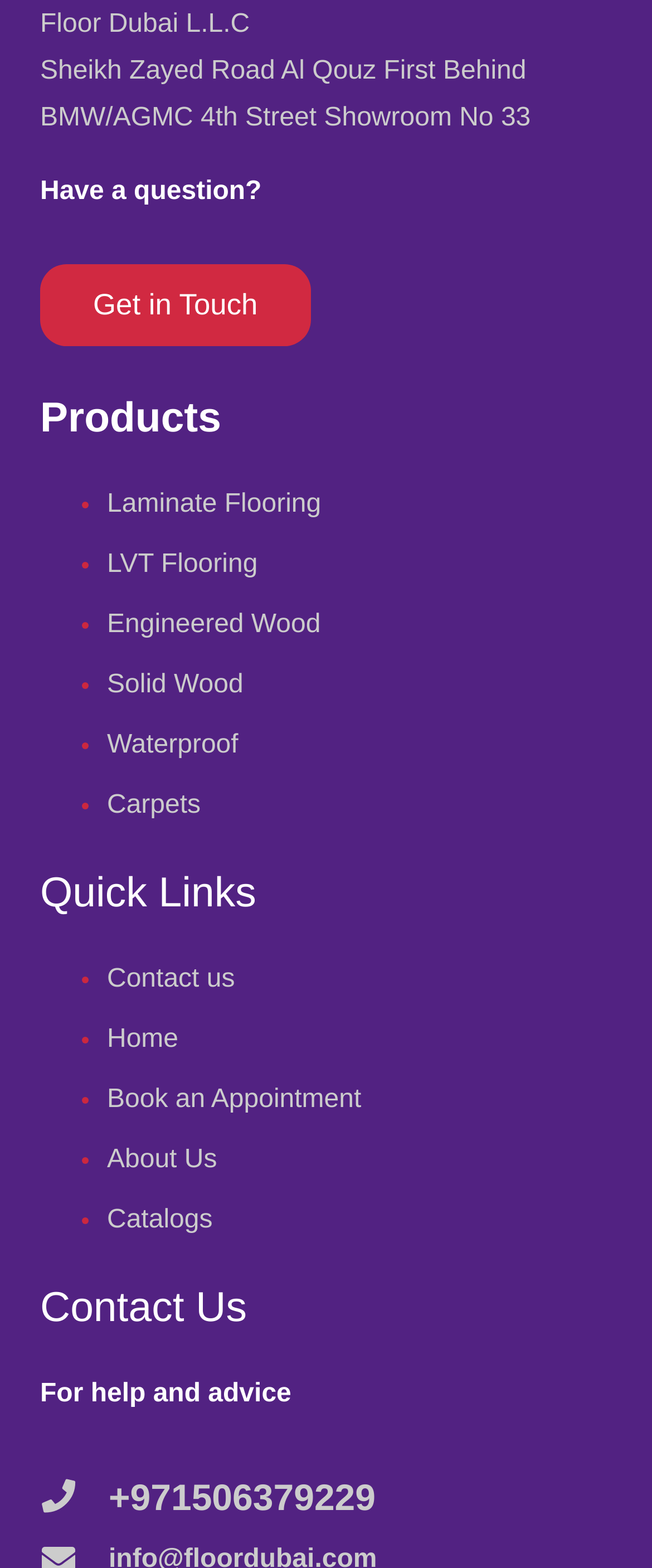Can you find the bounding box coordinates of the area I should click to execute the following instruction: "View 'Laminate Flooring'"?

[0.164, 0.312, 0.493, 0.33]